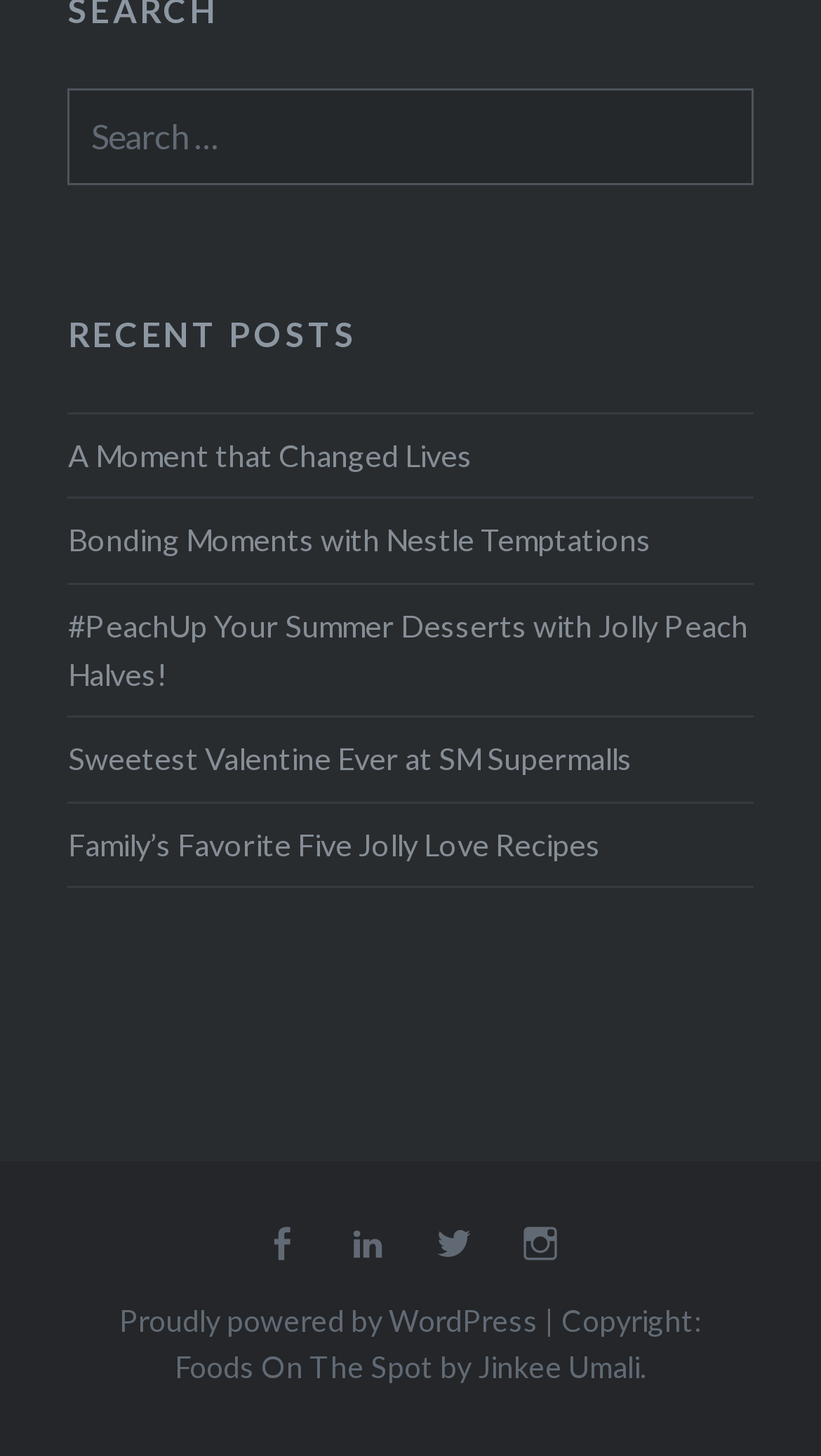Determine the bounding box coordinates for the element that should be clicked to follow this instruction: "View post 'Bonding Moments with Nestle Temptations'". The coordinates should be given as four float numbers between 0 and 1, in the format [left, top, right, bottom].

[0.083, 0.355, 0.917, 0.388]